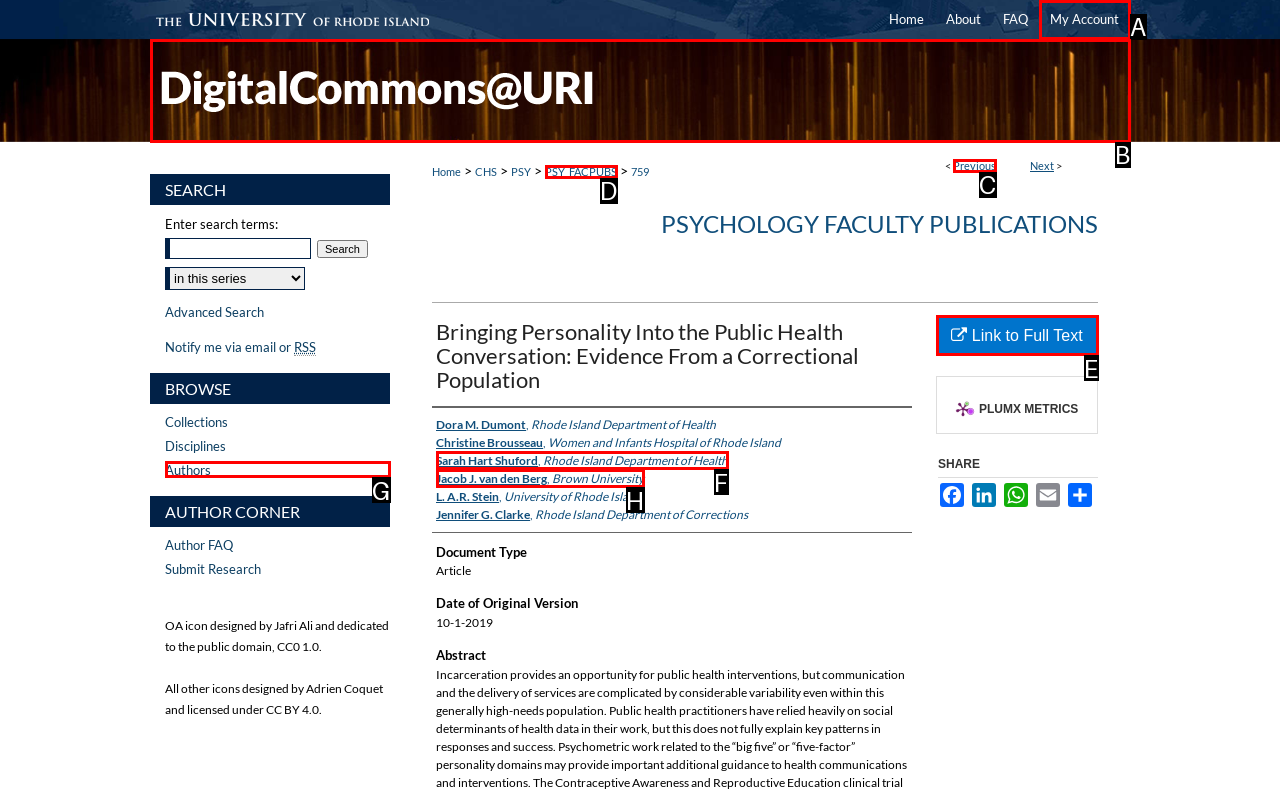Identify the HTML element that corresponds to the description: title="DigitalCommons@URI" Provide the letter of the correct option directly.

B